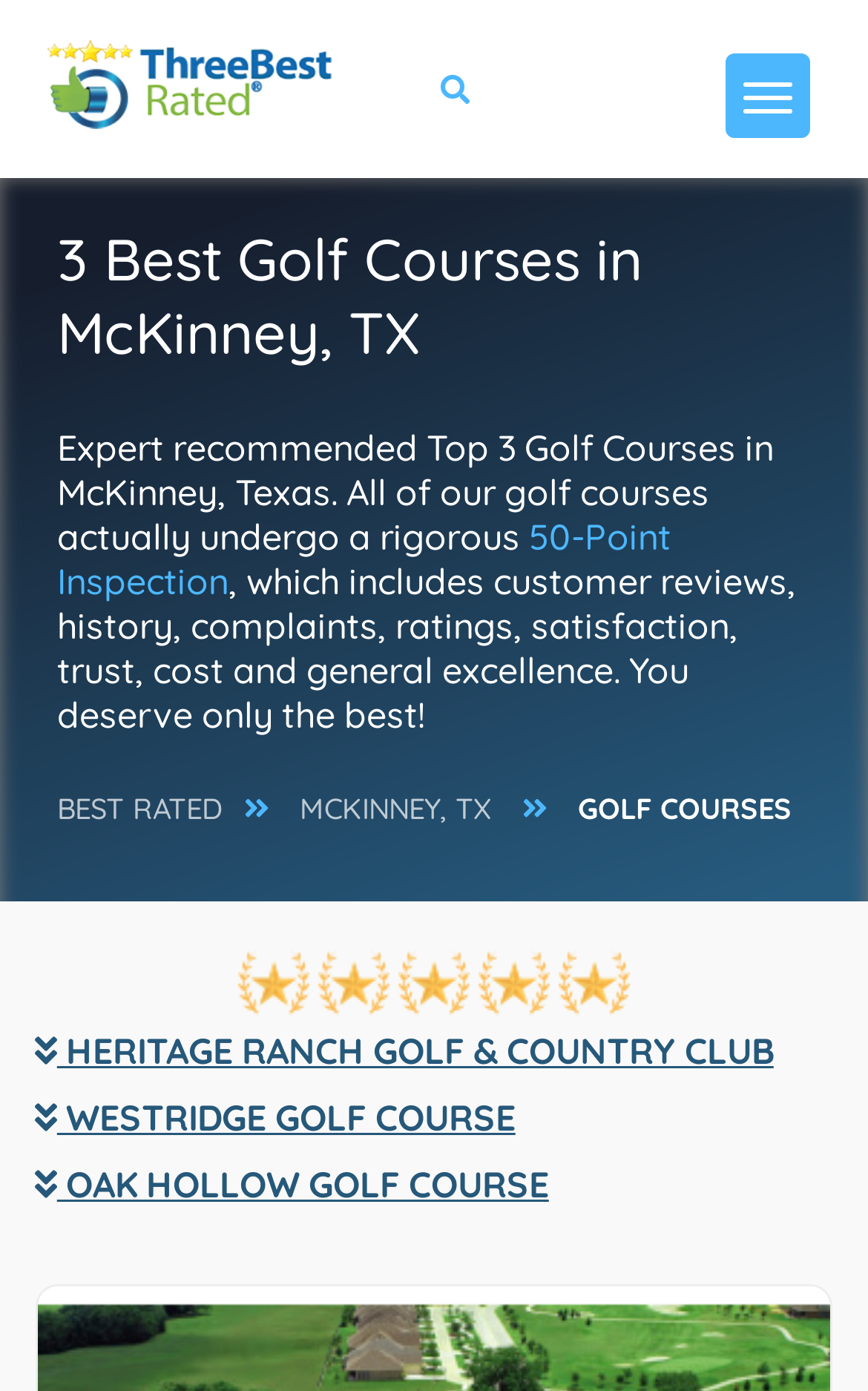Write a detailed summary of the webpage, including text, images, and layout.

The webpage is about the top 3 golf courses in McKinney, Texas, with expert recommendations. At the top left, there is a link to "ThreeBestRated.com" accompanied by an image of the same name. Below this, there are two headings that introduce the purpose of the webpage, explaining that the golf courses undergo a rigorous 50-point inspection, including customer reviews, history, complaints, ratings, satisfaction, trust, cost, and general excellence.

To the right of the headings, there are three links: "BEST RATED", "MCKINNEY, TX", and "GOLF COURSES". Below these links, there are six images, three of which are labeled "Best Business", "Top Business", and "Award Business", arranged in two rows.

The main content of the webpage is divided into three sections, each representing a golf course. The sections are headed by links with icons, labeled "HERITAGE RANCH GOLF & COUNTRY CLUB", "WESTRIDGE GOLF COURSE", and "OAK HOLLOW GOLF COURSE", respectively. Each section has a heading with the same text as the link above it. The sections are arranged vertically, with the first section at the top, followed by the second and third sections below.